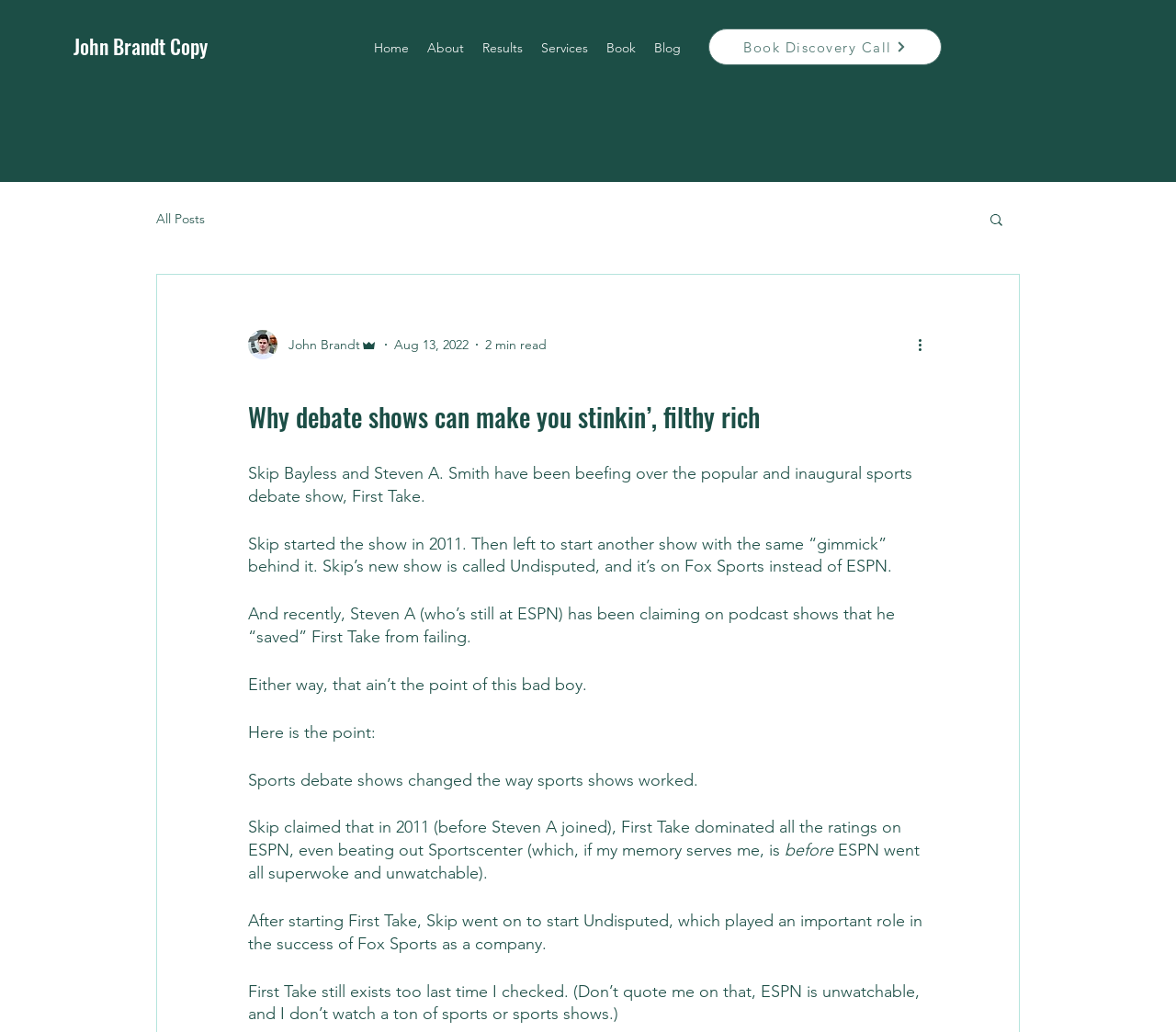Highlight the bounding box coordinates of the element that should be clicked to carry out the following instruction: "Contact the Jewish News". The coordinates must be given as four float numbers ranging from 0 to 1, i.e., [left, top, right, bottom].

None